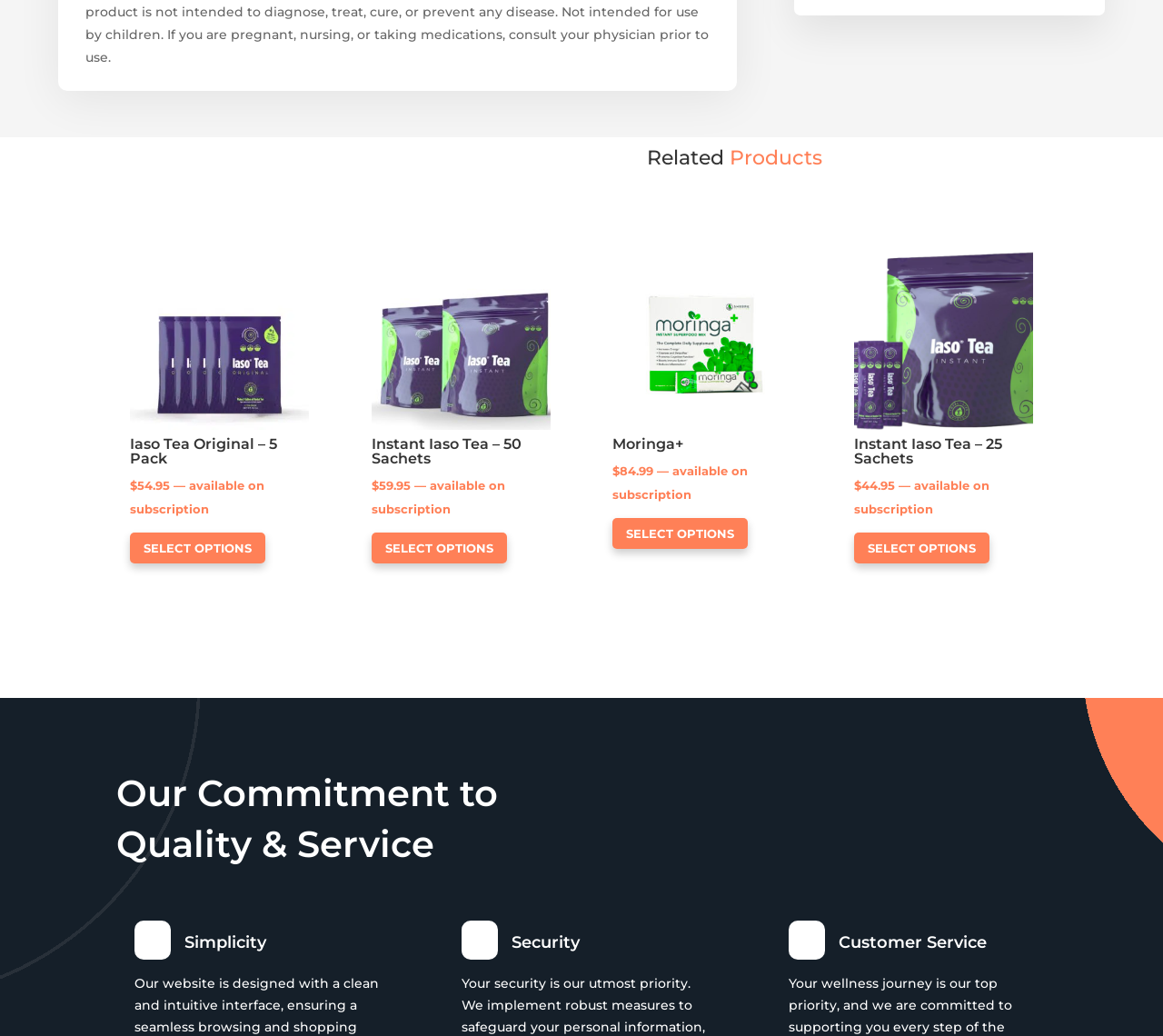What is the commitment mentioned at the bottom of the page?
Please answer the question with as much detail and depth as you can.

The webpage mentions 'Our Commitment to Quality & Service' at the bottom, indicating the company's promise to its customers regarding the quality of its products and services.